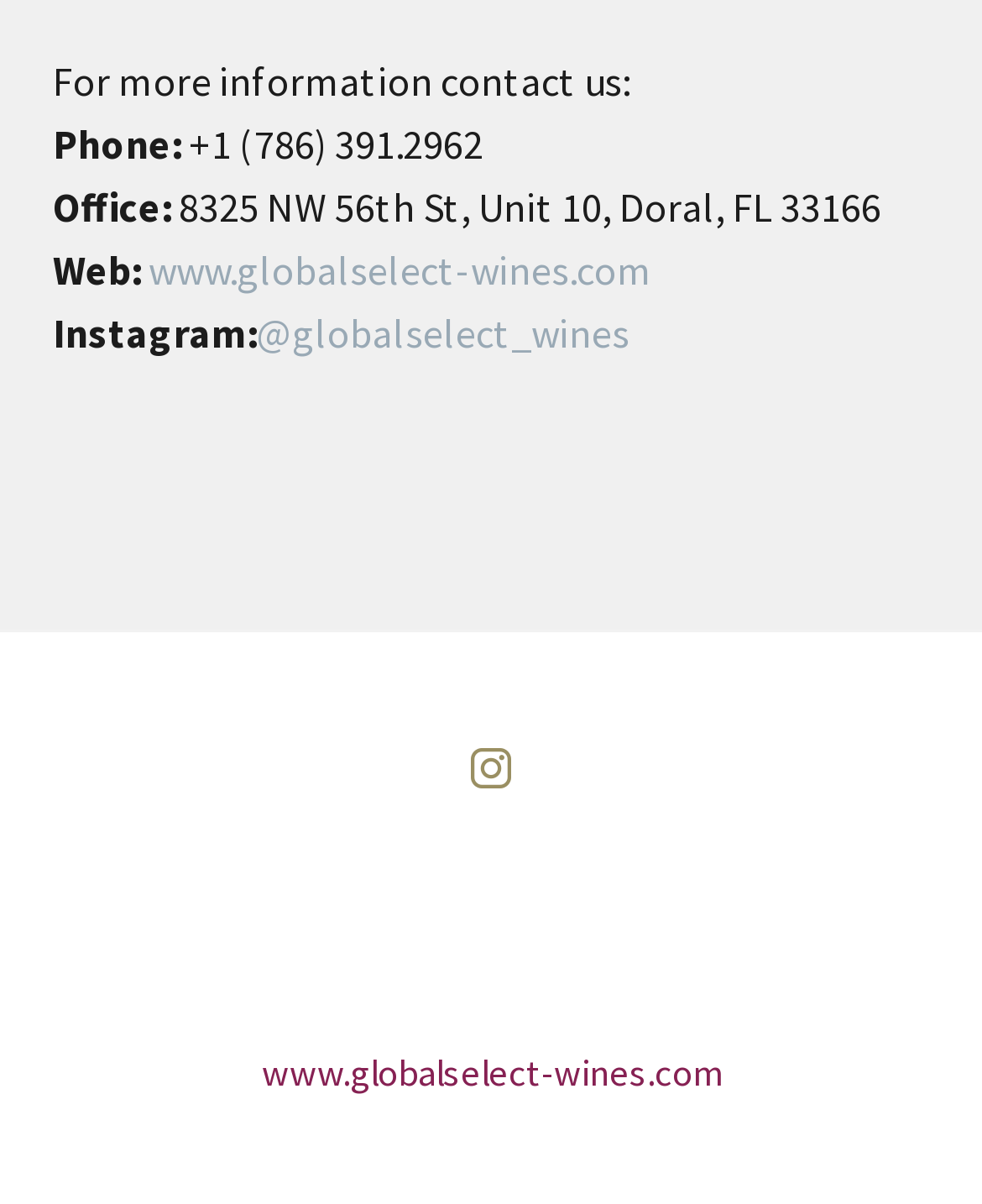What is the office address?
Look at the image and construct a detailed response to the question.

I found the office address by looking at the 'Office:' label and the corresponding text next to it, which is '8325 NW 56th St, Unit 10, Doral, FL 33166'.